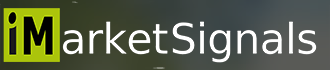What does the logo serve as for the site's identity?
Using the visual information, answer the question in a single word or phrase.

visual anchor